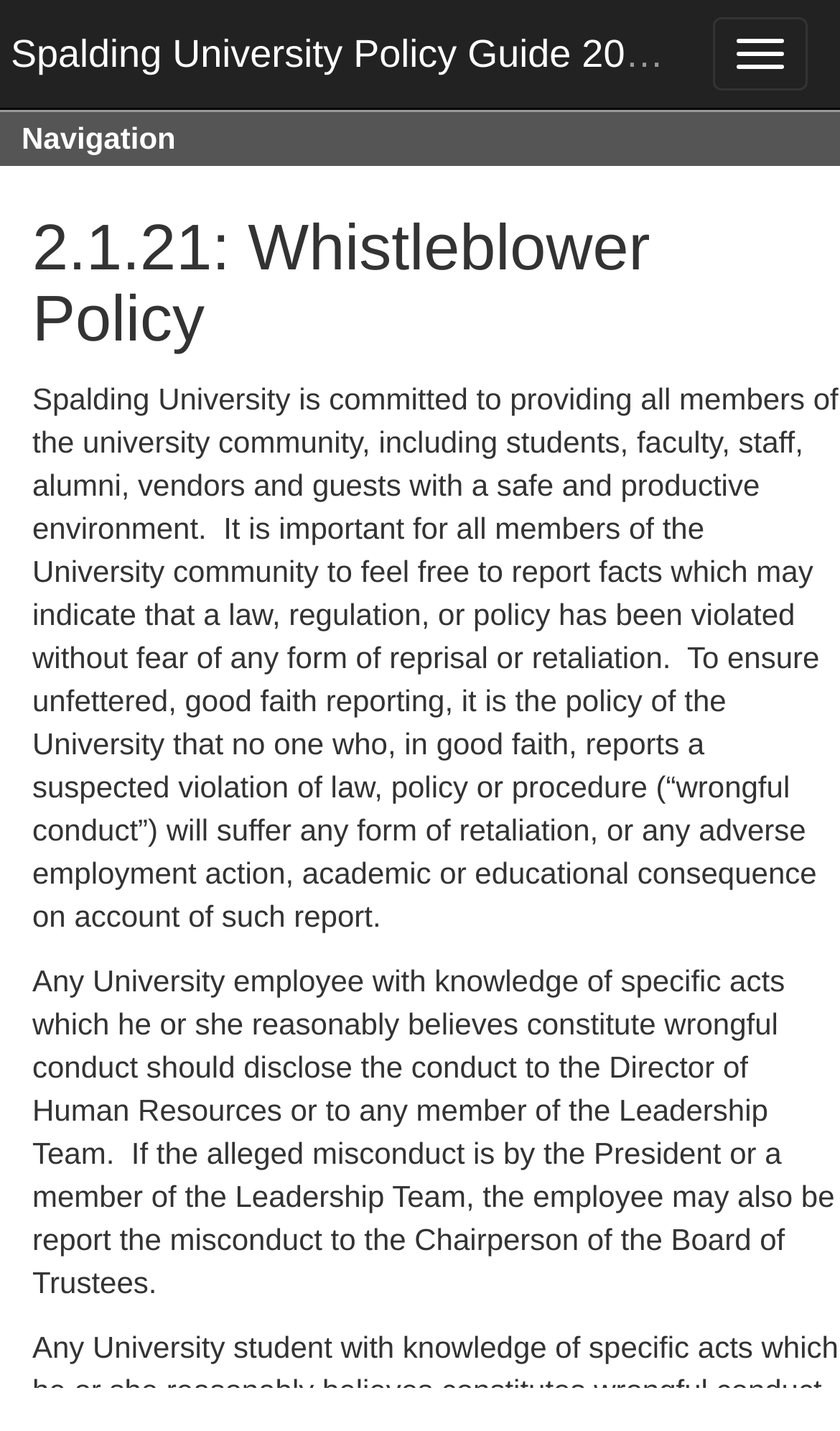Provide the bounding box for the UI element matching this description: "Spalding University Policy Guide 2023-2024".

[0.013, 0.023, 0.913, 0.053]